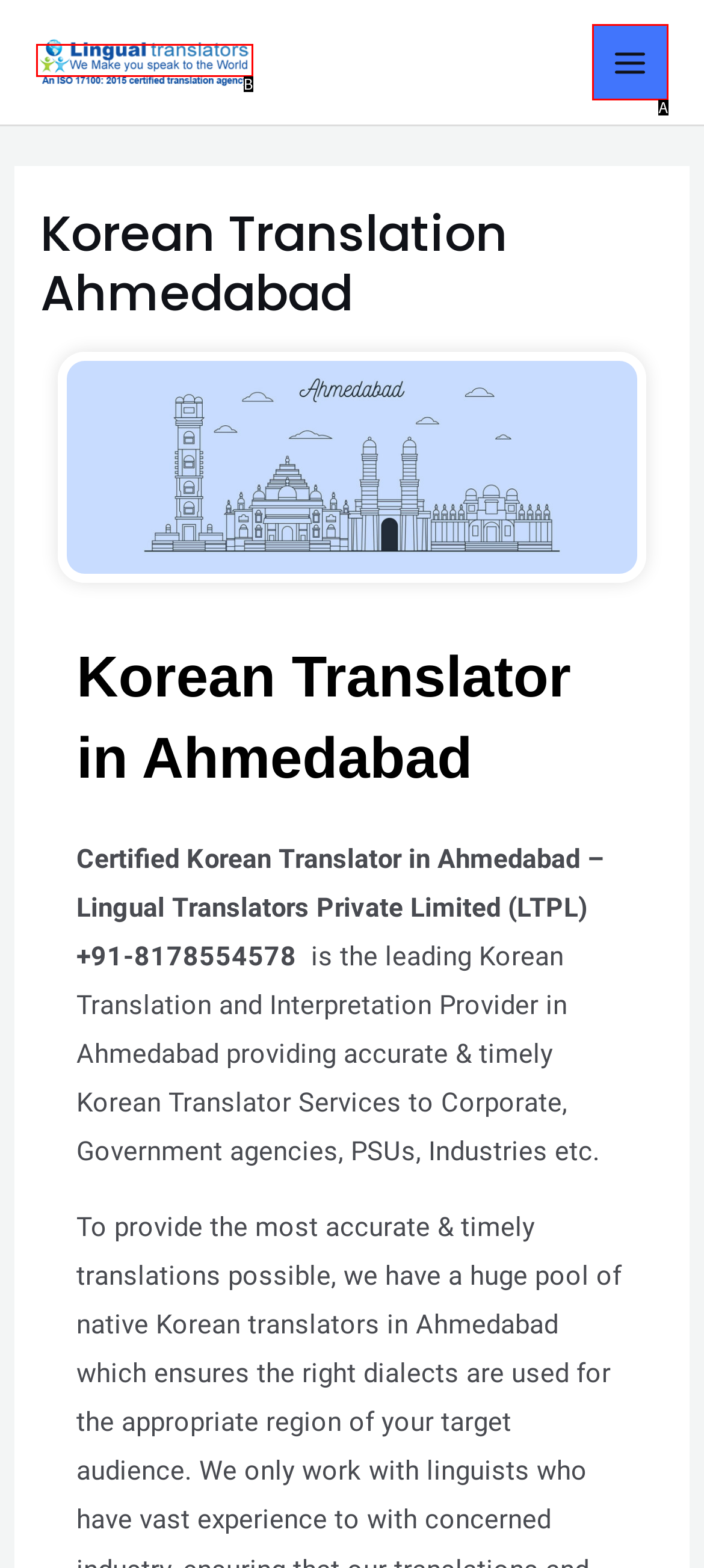Based on the description: Main Menu, identify the matching HTML element. Reply with the letter of the correct option directly.

A